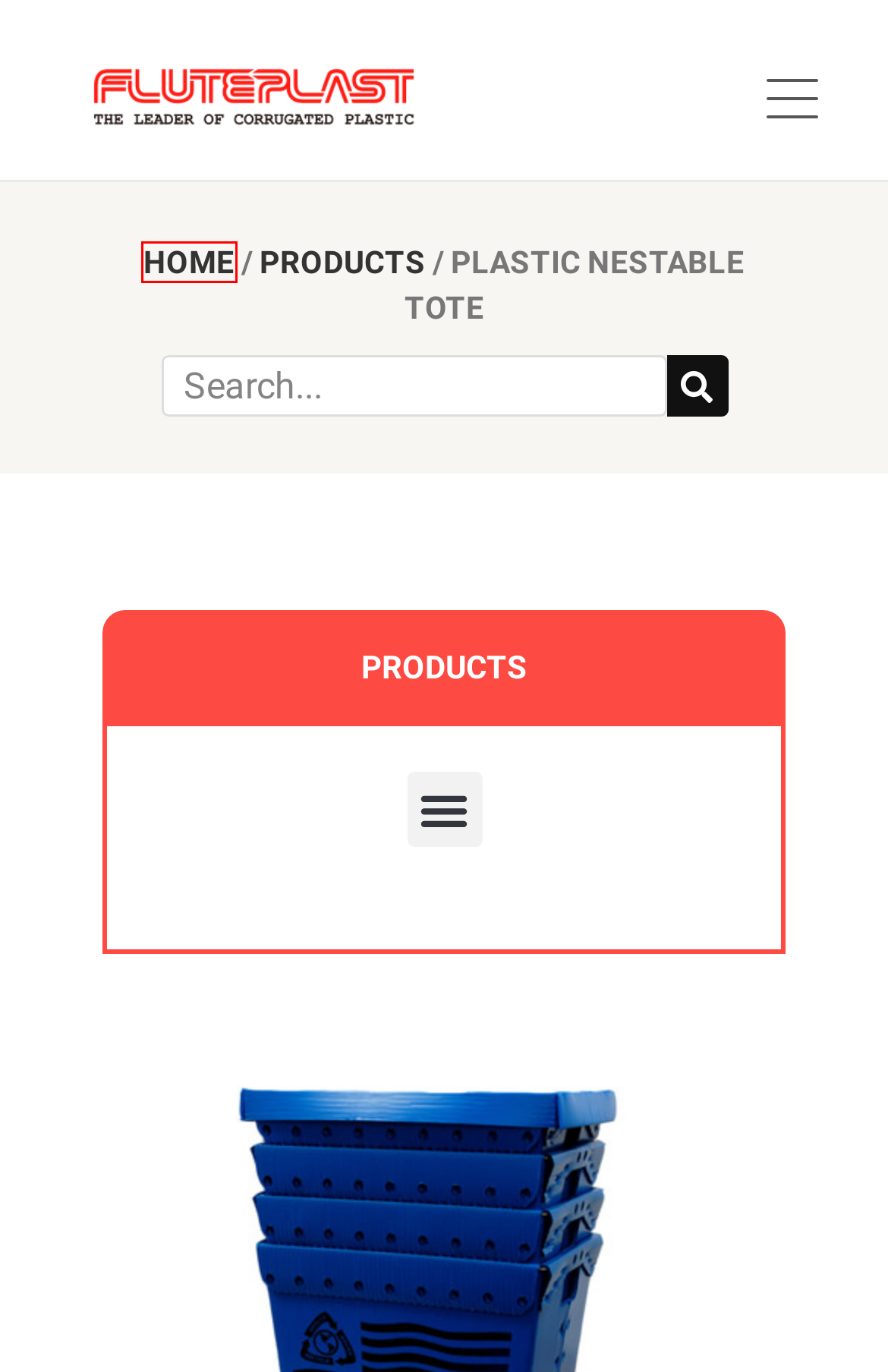Review the screenshot of a webpage which includes a red bounding box around an element. Select the description that best fits the new webpage once the element in the bounding box is clicked. Here are the candidates:
A. Applications - FlutePlast | The Leader of Corrugated Plastic
B. Blog - FlutePlast | The Leader of Corrugated Plastic
C. Home - FlutePlast | The Leader of Corrugated Plastic
D. Coroplast Nestable Tote - FlutePlast | The Leader of Corrugated Plastic
E. Corflute Mail Tote - FlutePlast | The Leader of Corrugated Plastic
F. Contact Us - FlutePlast | The Leader of Corrugated Plastic
G. Corrugated Plastic Totes - FlutePlast | The Leader of Corrugated Plastic
H. FAQ - FlutePlast | The Leader of Corrugated Plastic

C